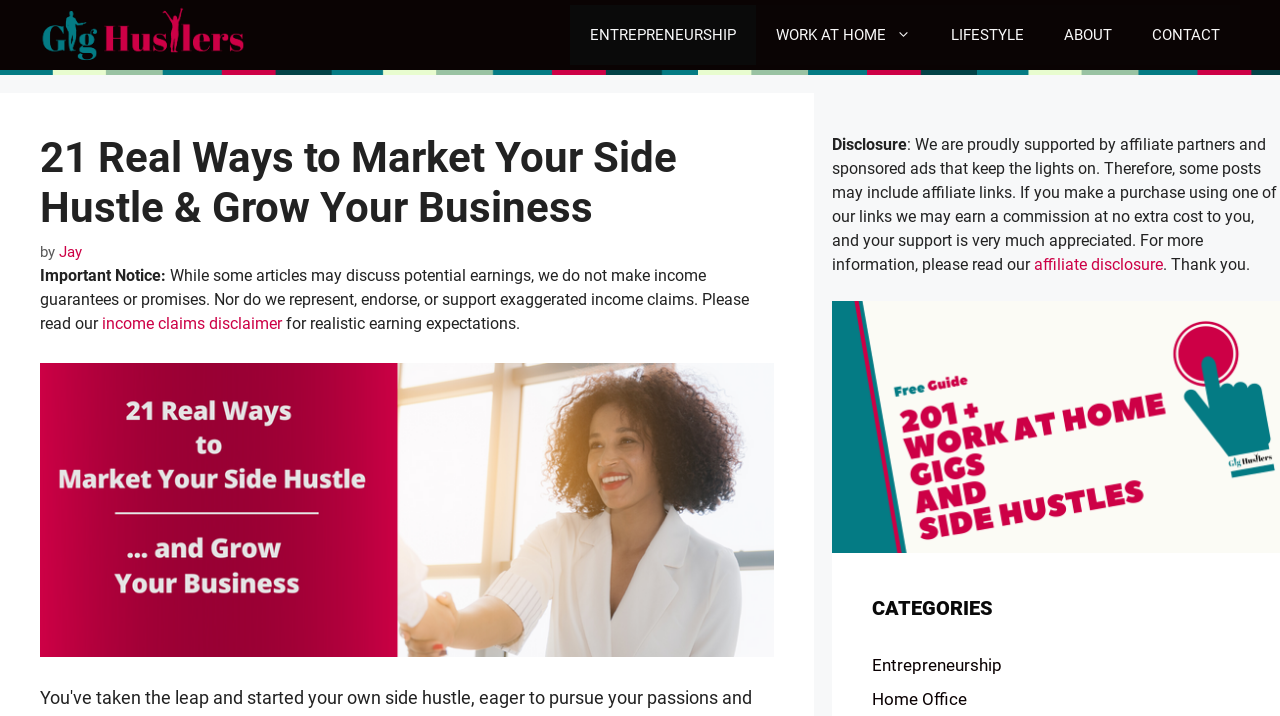Please answer the following question using a single word or phrase: 
What is the name of the website?

Gig Hustlers